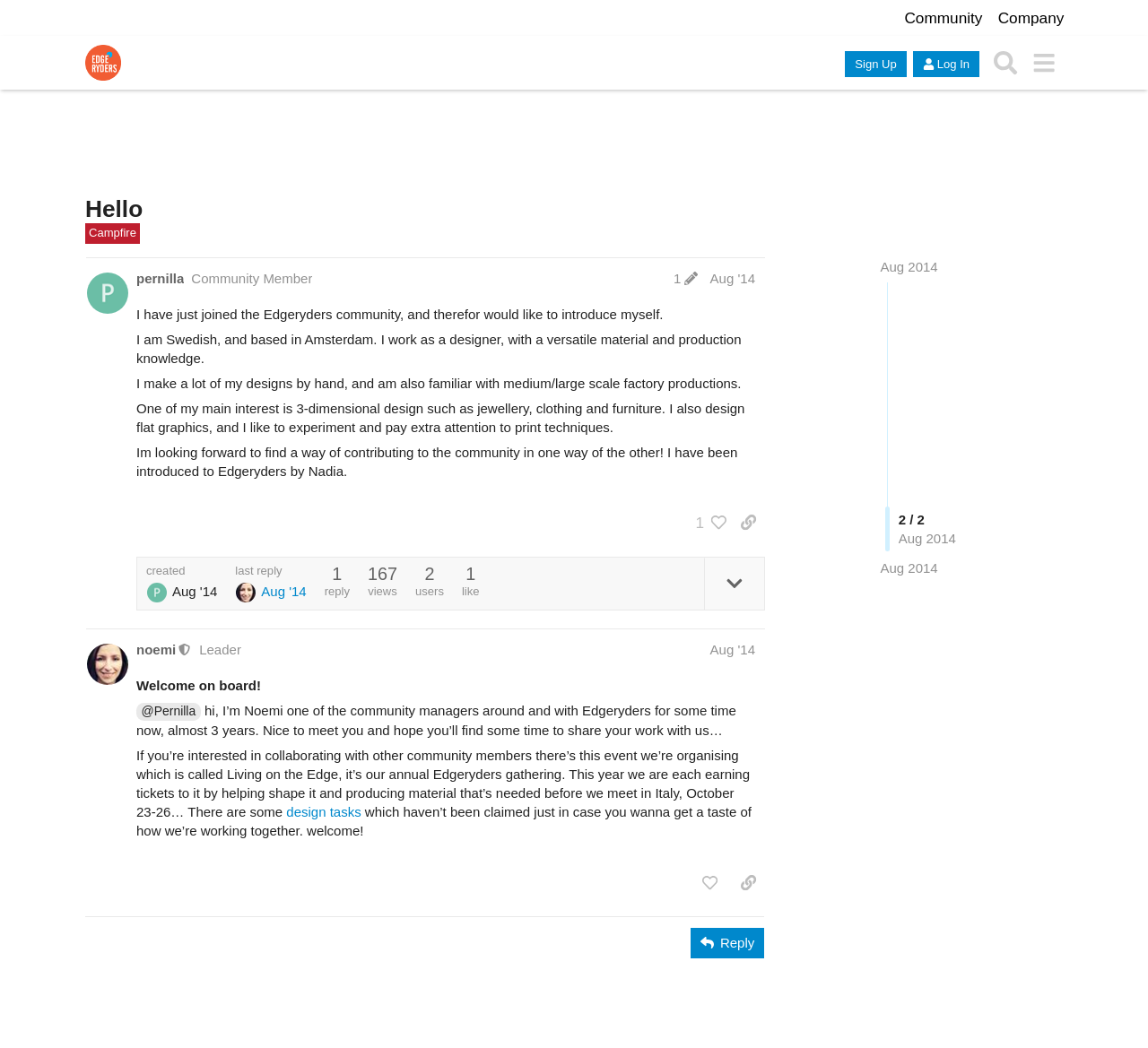Provide the bounding box coordinates of the HTML element described by the text: "@Pernilla".

[0.119, 0.67, 0.175, 0.688]